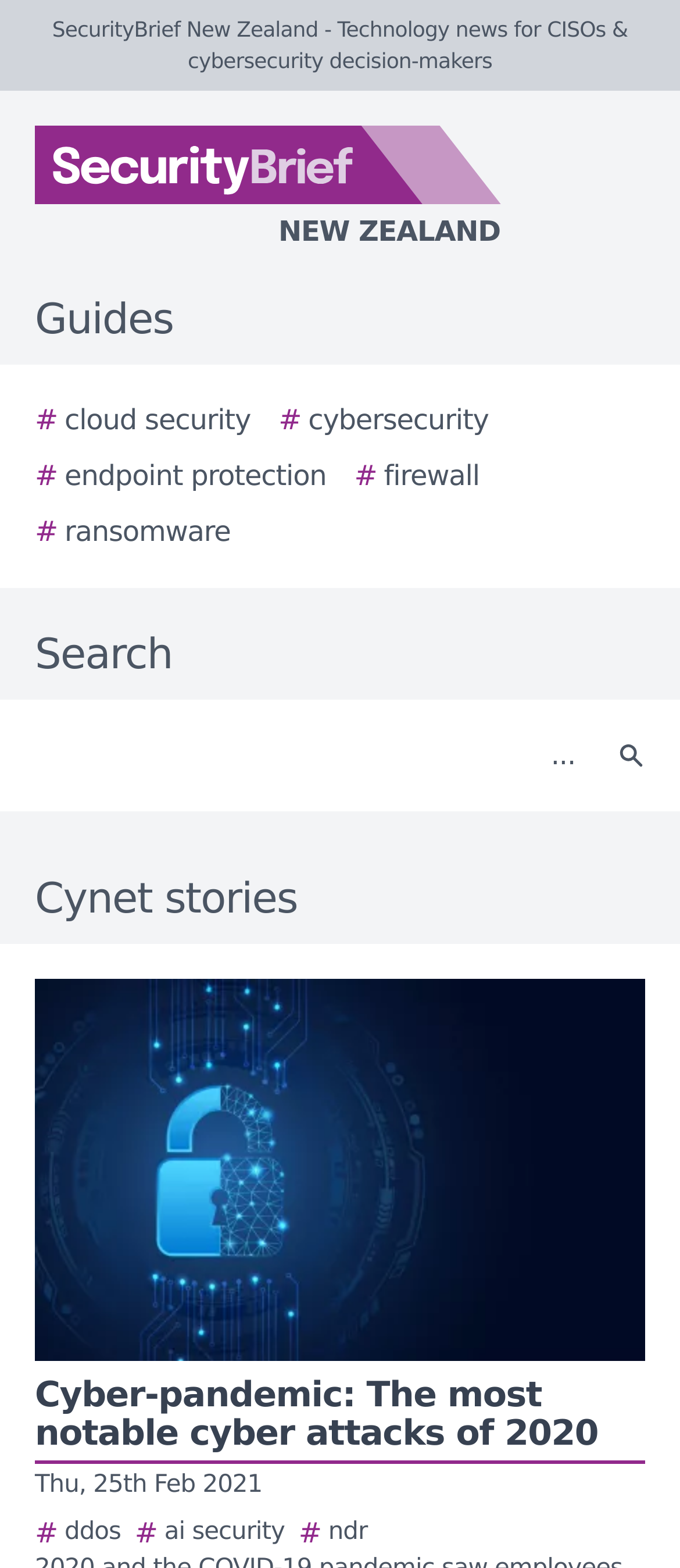Detail the various sections and features of the webpage.

The webpage is a list of stories from Cynet, presented by SecurityBrief New Zealand, a technology news platform for CISOs and cybersecurity decision-makers. At the top, there is a logo of SecurityBrief New Zealand, accompanied by a tagline. Below the logo, there are several links to guides on various topics, including cloud security, cybersecurity, endpoint protection, firewall, and ransomware. 

To the right of the guides, there is a search bar with a search button and a magnifying glass icon. The search bar is quite wide, taking up most of the horizontal space. 

The main content of the webpage is a list of Cynet stories, headed by a prominent heading "Cynet stories". Each story is represented by a large image, taking up most of the horizontal space, with the story title and possibly a brief summary or excerpt.